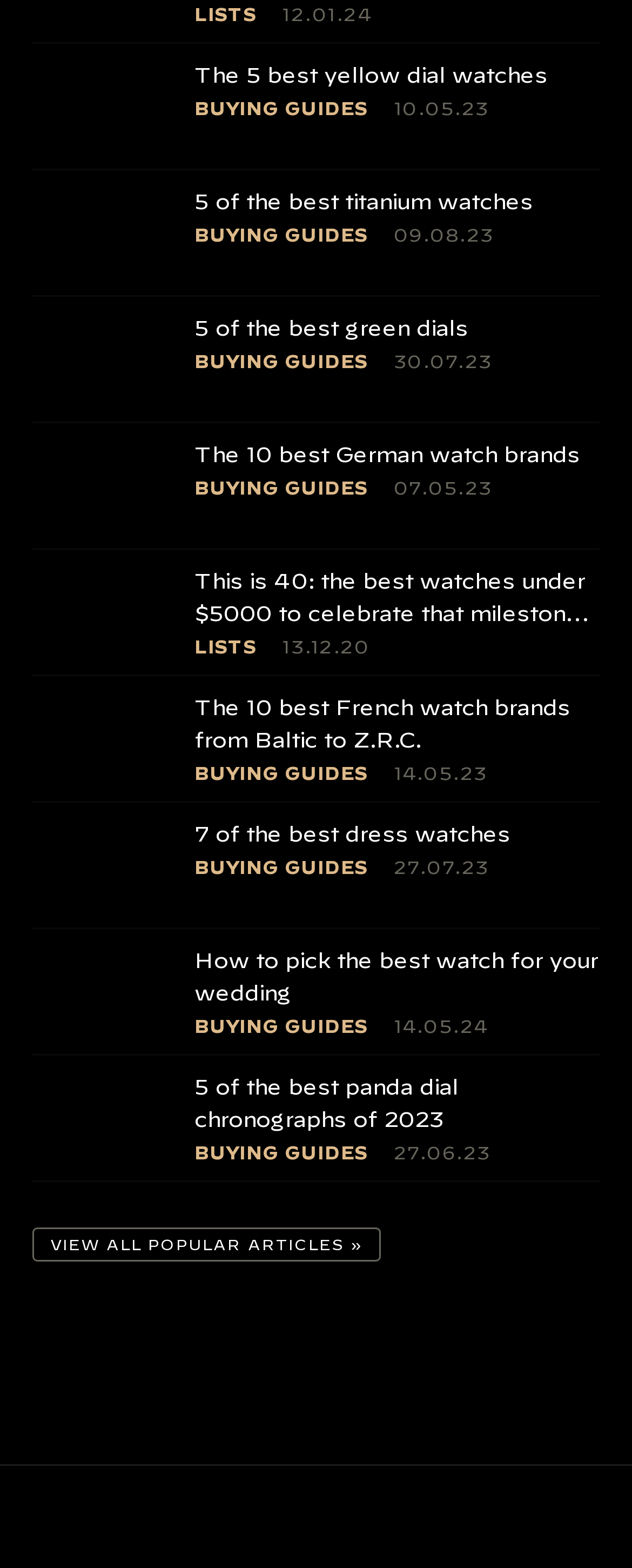What is the category of the article '5 of the best green dials'?
Please provide an in-depth and detailed response to the question.

I found the link '5 of the best green dials' and its corresponding category link 'BUYING GUIDES' nearby, so I concluded that the category of the article '5 of the best green dials' is 'BUYING GUIDES'.